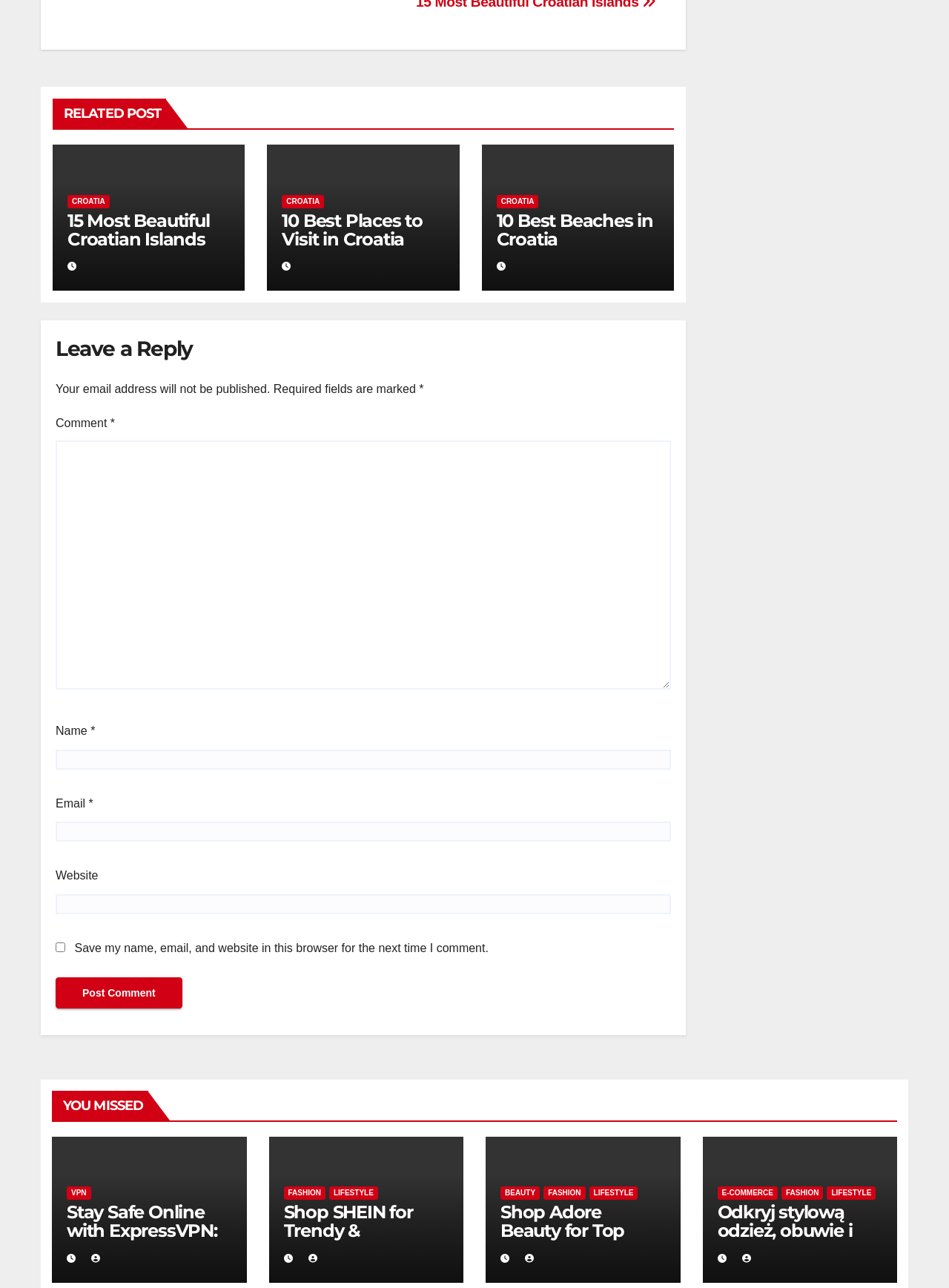Please identify the bounding box coordinates of the element that needs to be clicked to perform the following instruction: "Click on 'RELATED POST'".

[0.055, 0.076, 0.175, 0.099]